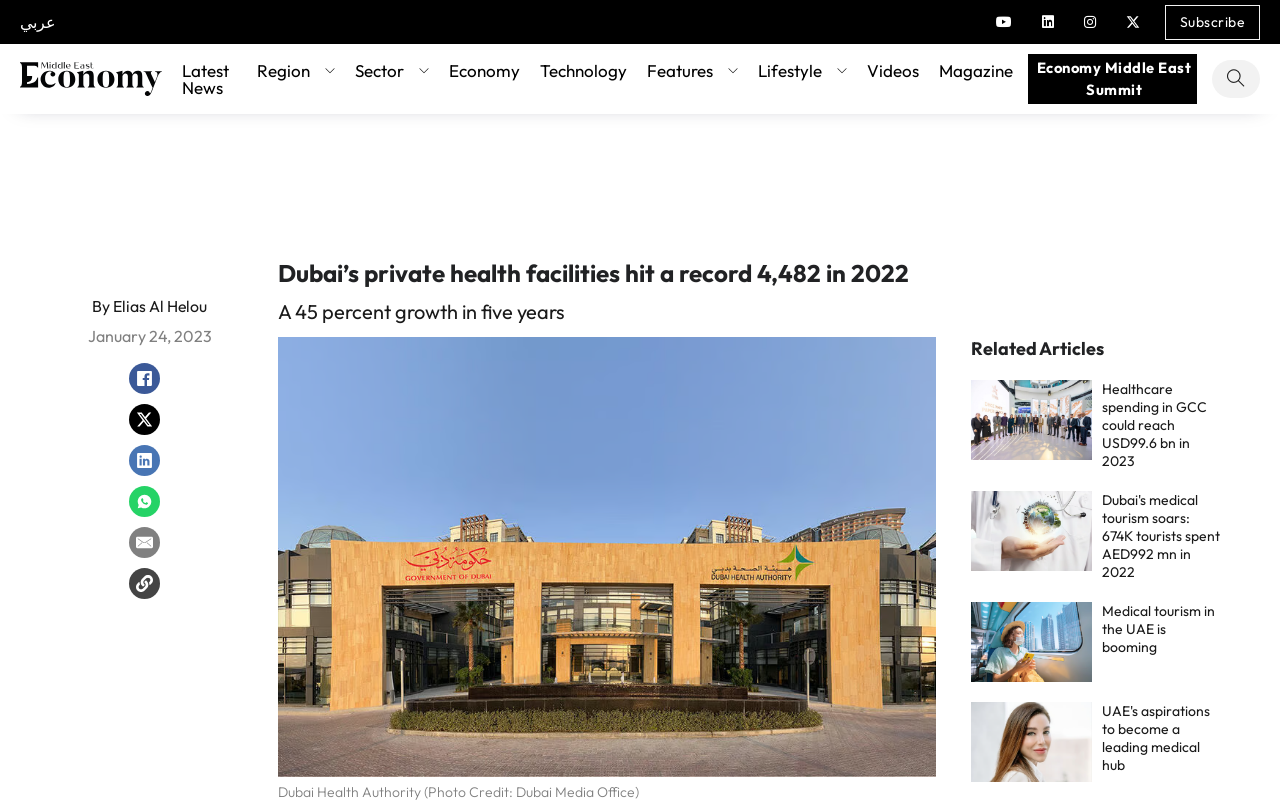Generate the text content of the main heading of the webpage.

Dubai’s private health facilities hit a record 4,482 in 2022